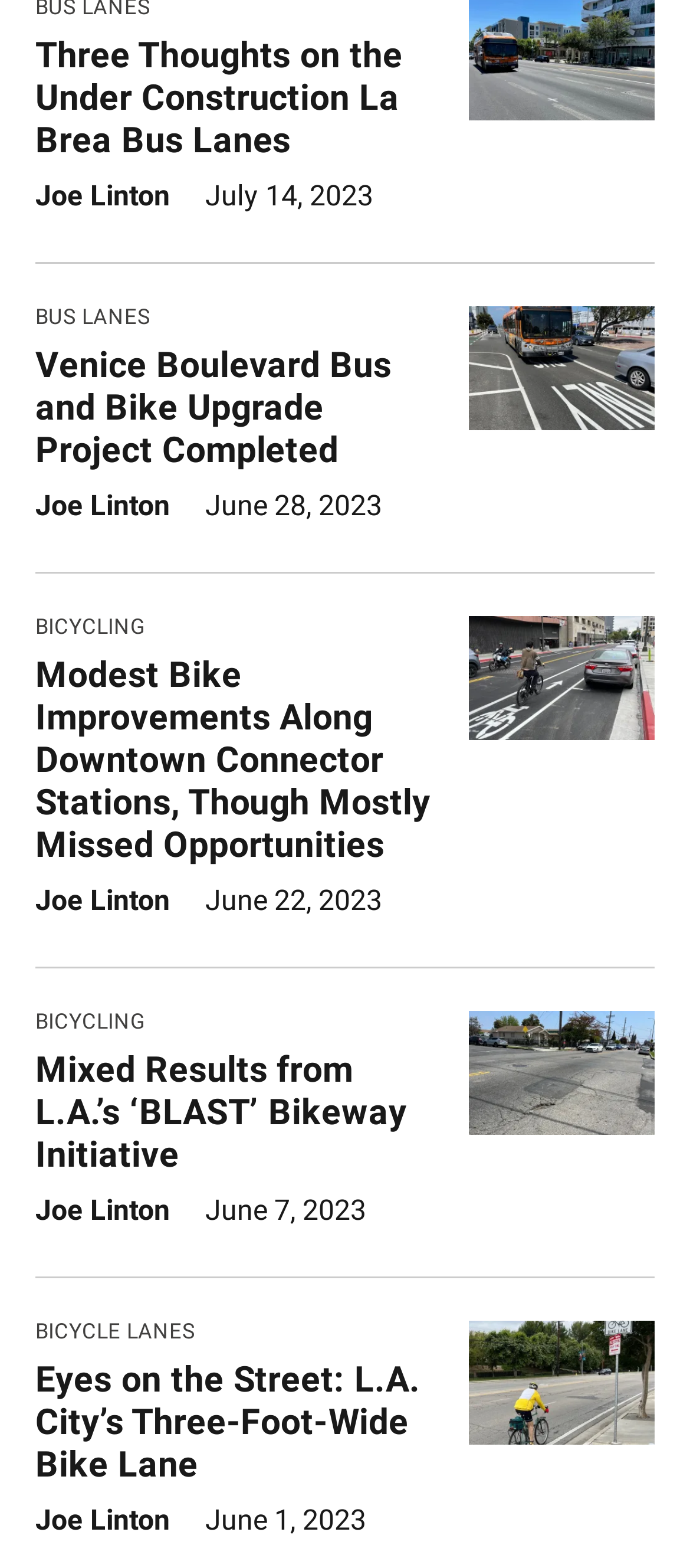How many articles are on this webpage?
Please give a detailed and elaborate answer to the question based on the image.

The number of articles on this webpage can be found by counting the number of link elements that have a heading element as their child. There are 6 such link elements, which suggests that there are 6 articles on this webpage.